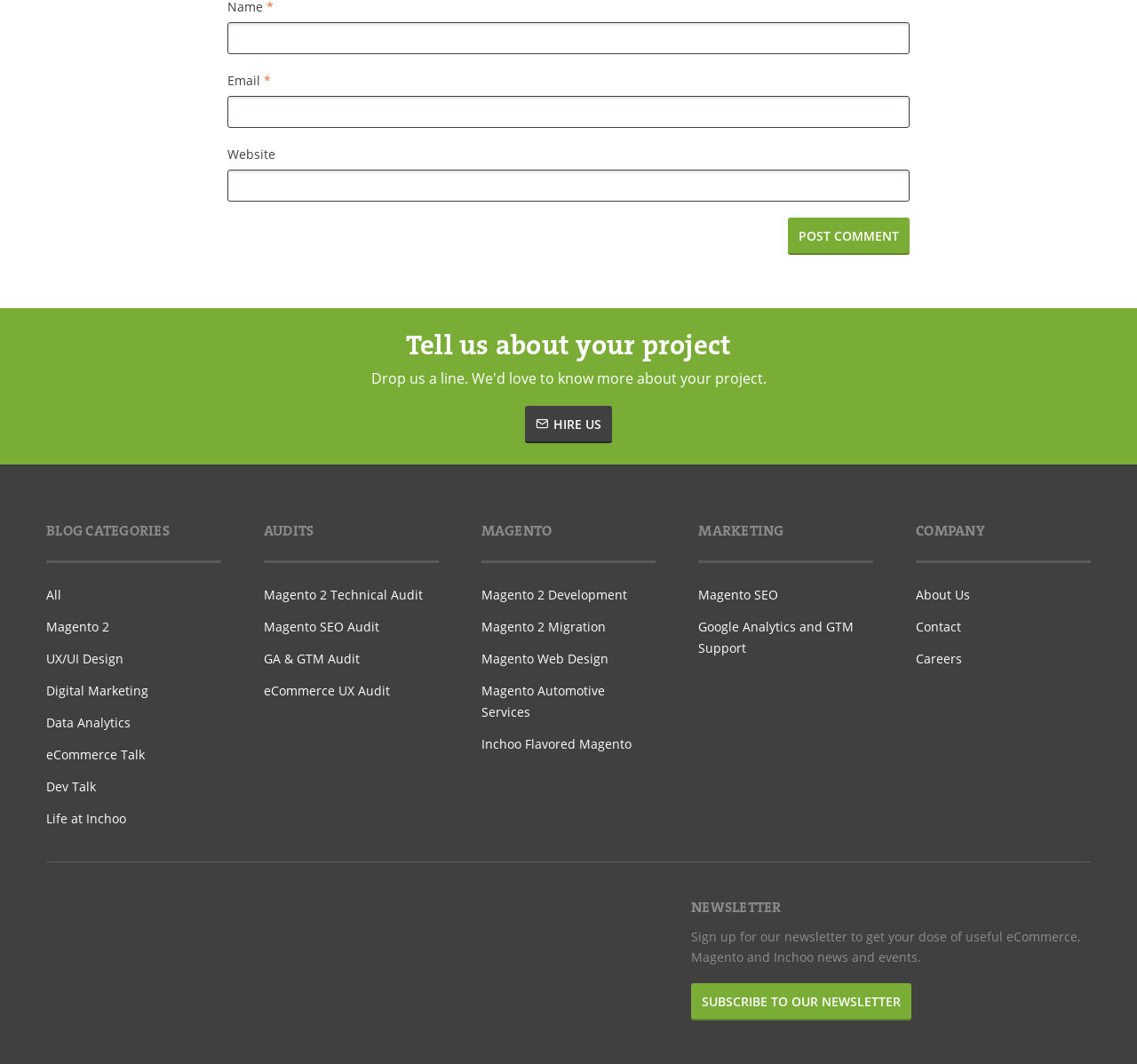Using the information in the image, give a detailed answer to the following question: How many categories are listed under 'BLOG CATEGORIES'?

Under the 'BLOG CATEGORIES' section, there are 8 links listed: 'All', 'Magento 2', 'UX/UI Design', 'Digital Marketing', 'Data Analytics', 'eCommerce Talk', 'Dev Talk', and 'Life at Inchoo'.